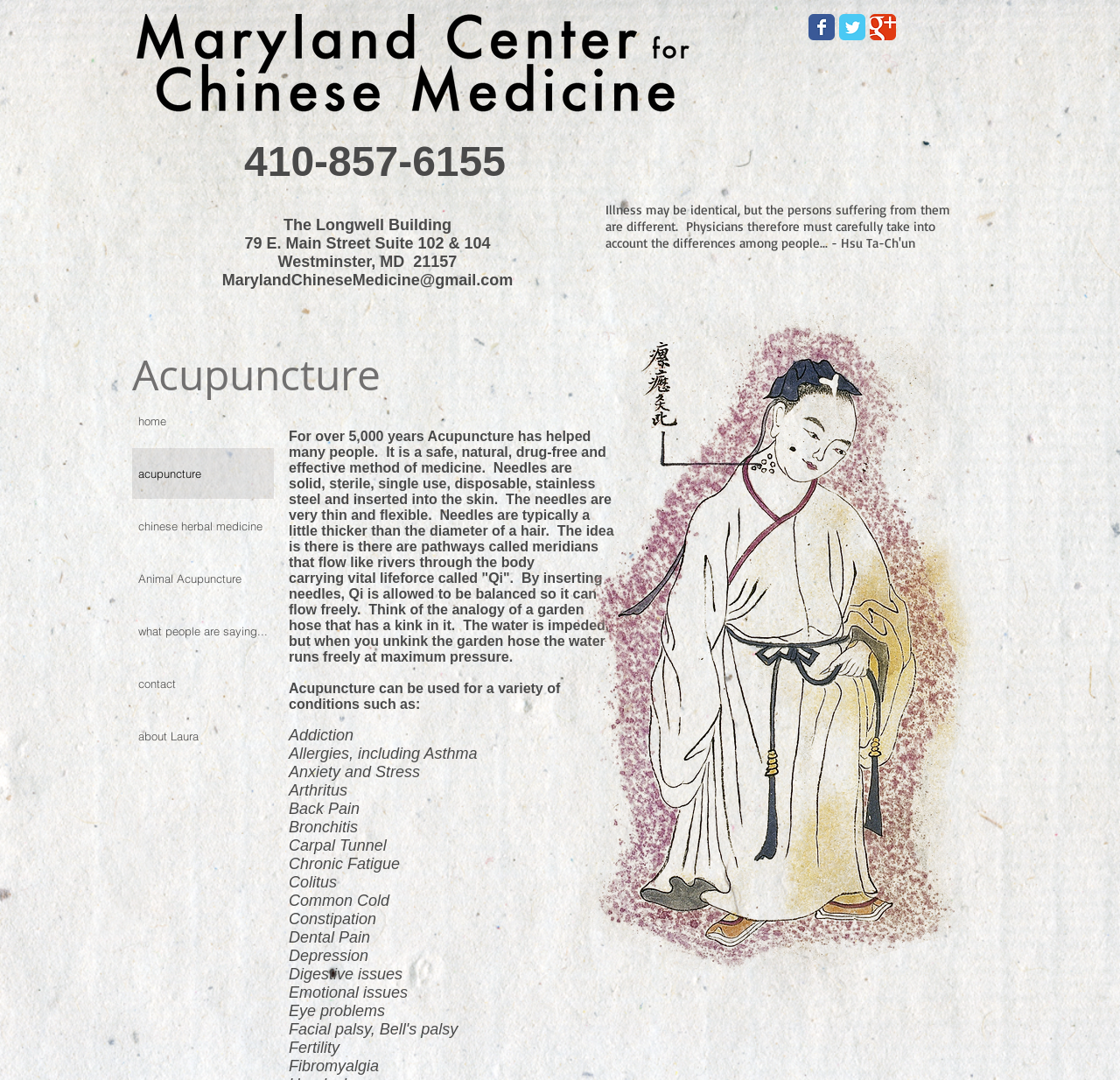What is the purpose of inserting needles in acupuncture?
Using the image as a reference, give a one-word or short phrase answer.

To balance Qi